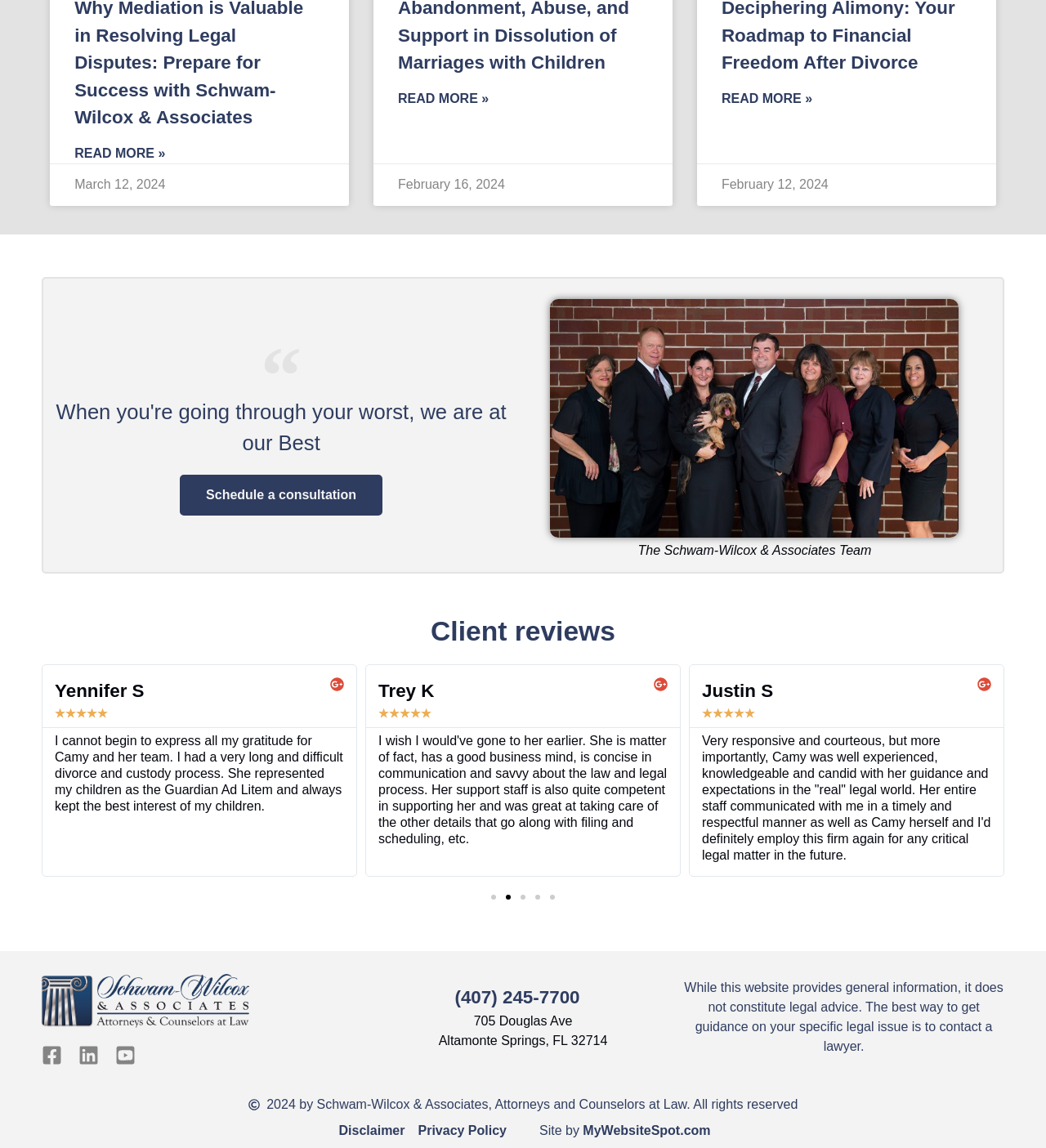Provide a short answer using a single word or phrase for the following question: 
How many client reviews are displayed on the page?

3